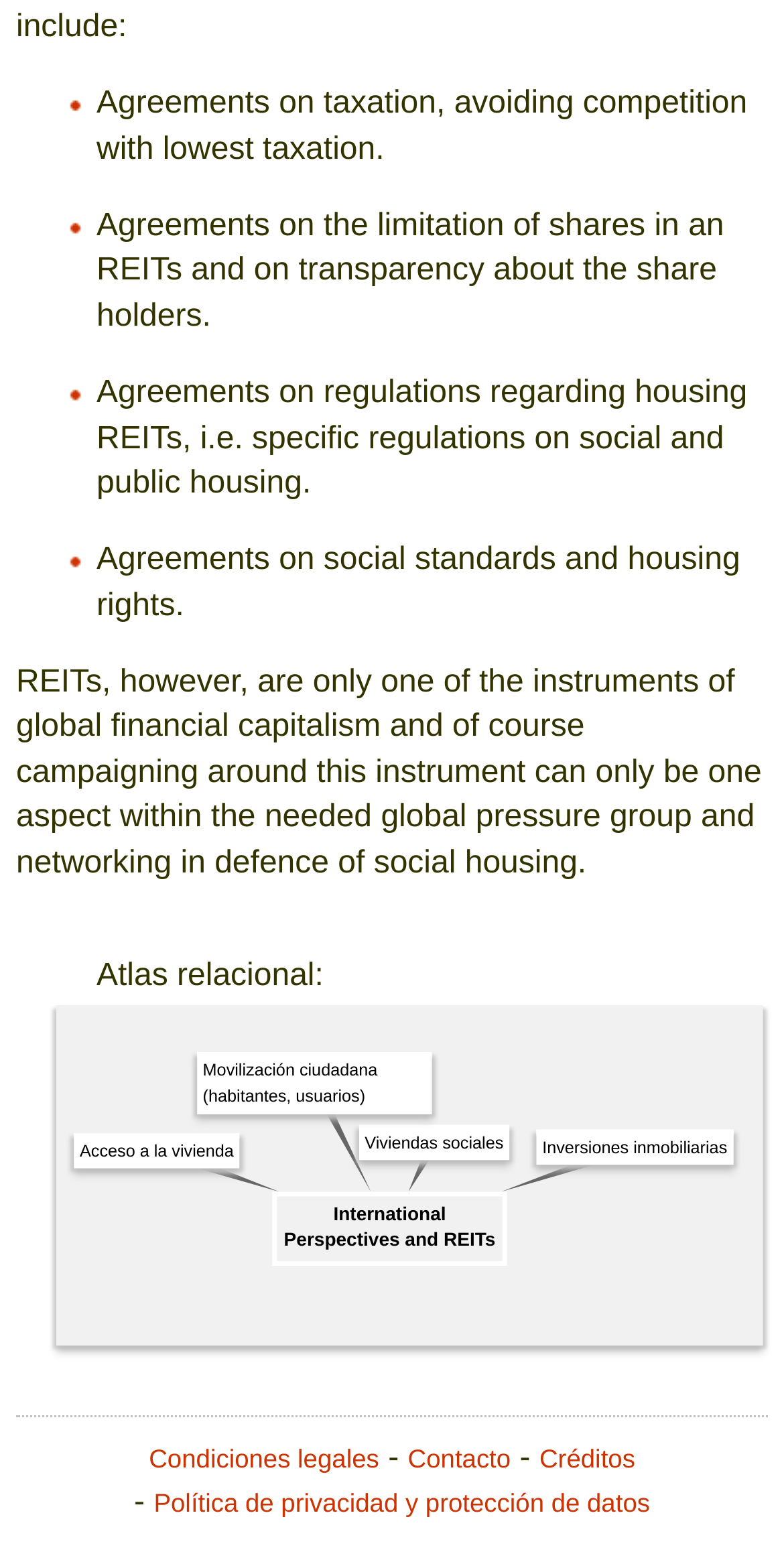Please identify the bounding box coordinates of the element's region that needs to be clicked to fulfill the following instruction: "Click on 'Créditos'". The bounding box coordinates should consist of four float numbers between 0 and 1, i.e., [left, top, right, bottom].

[0.688, 0.92, 0.81, 0.94]